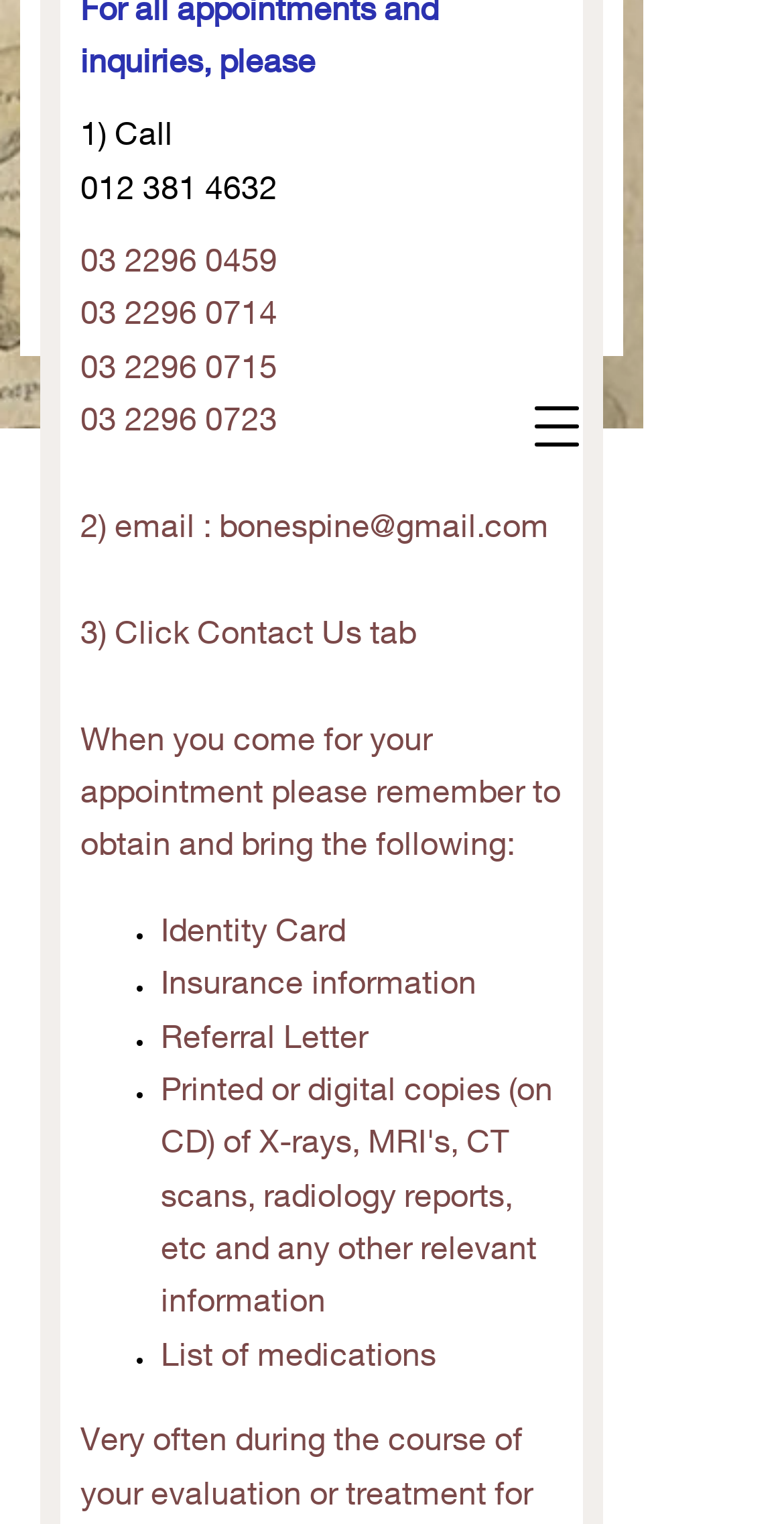Using the provided element description, identify the bounding box coordinates as (top-left x, top-left y, bottom-right x, bottom-right y). Ensure all values are between 0 and 1. Description: Finance

None